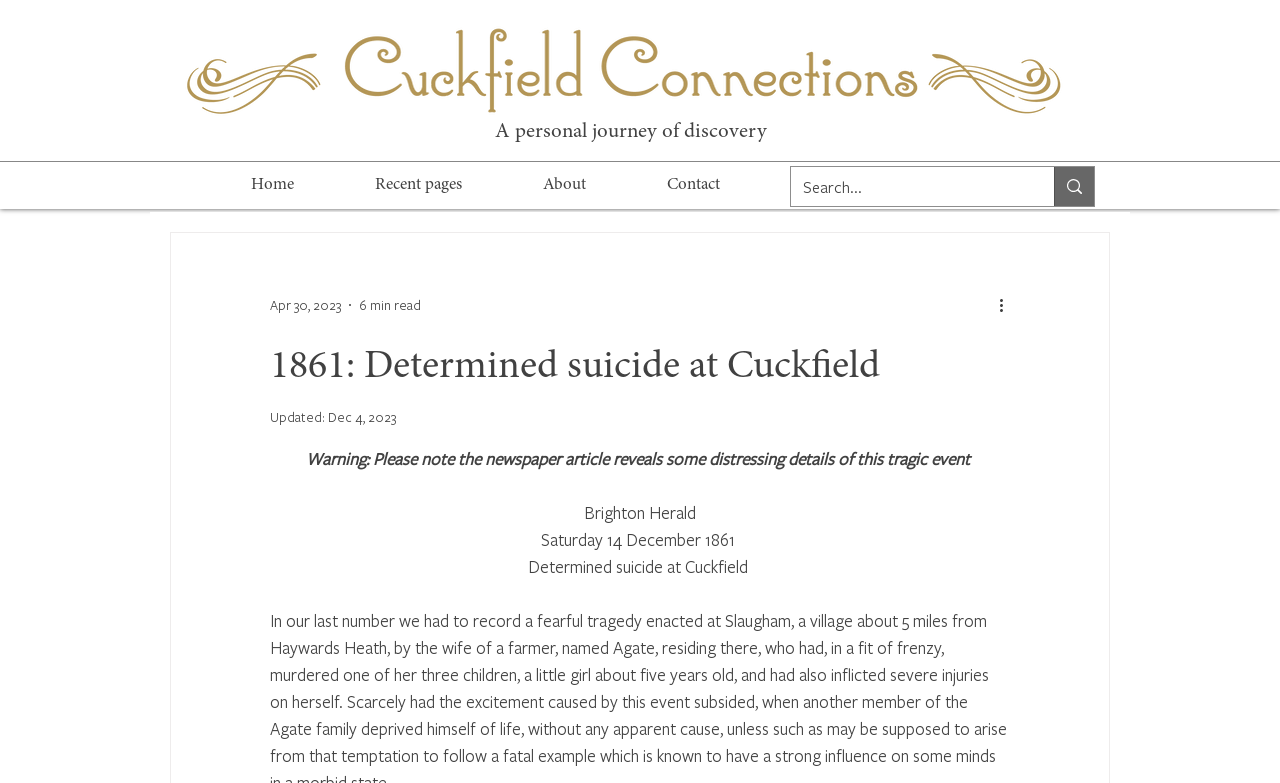Answer the question briefly using a single word or phrase: 
What is the title of the article?

Determined suicide at Cuckfield